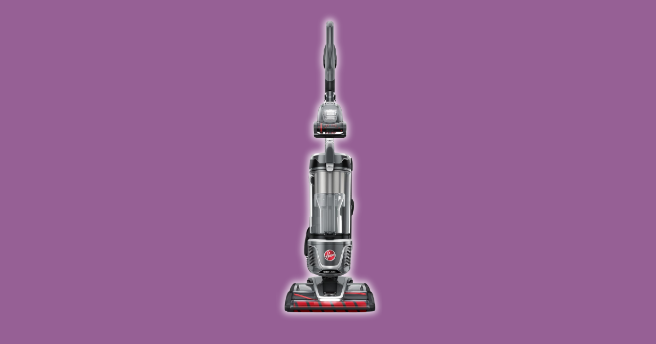Generate a detailed caption that describes the image.

The image showcases the Hoover WindTunnel All-Terrain Upright Vacuum UH77200V, a sleek and modern cleaning appliance designed for optimal performance. The vacuum is prominently displayed against a soft purple background, highlighting its stylish design. This model features a transparent canister that allows users to easily monitor dirt levels, along with dual brush rolls that effectively tackle both fine dust and larger debris across various floor types. Its design not only emphasizes powerful suction capabilities but also embodies Hoover's commitment to innovation in home cleaning technology. The vacuum's color scheme combines gray and black with striking red accents, making it a visually appealing addition to any cleaning arsenal.